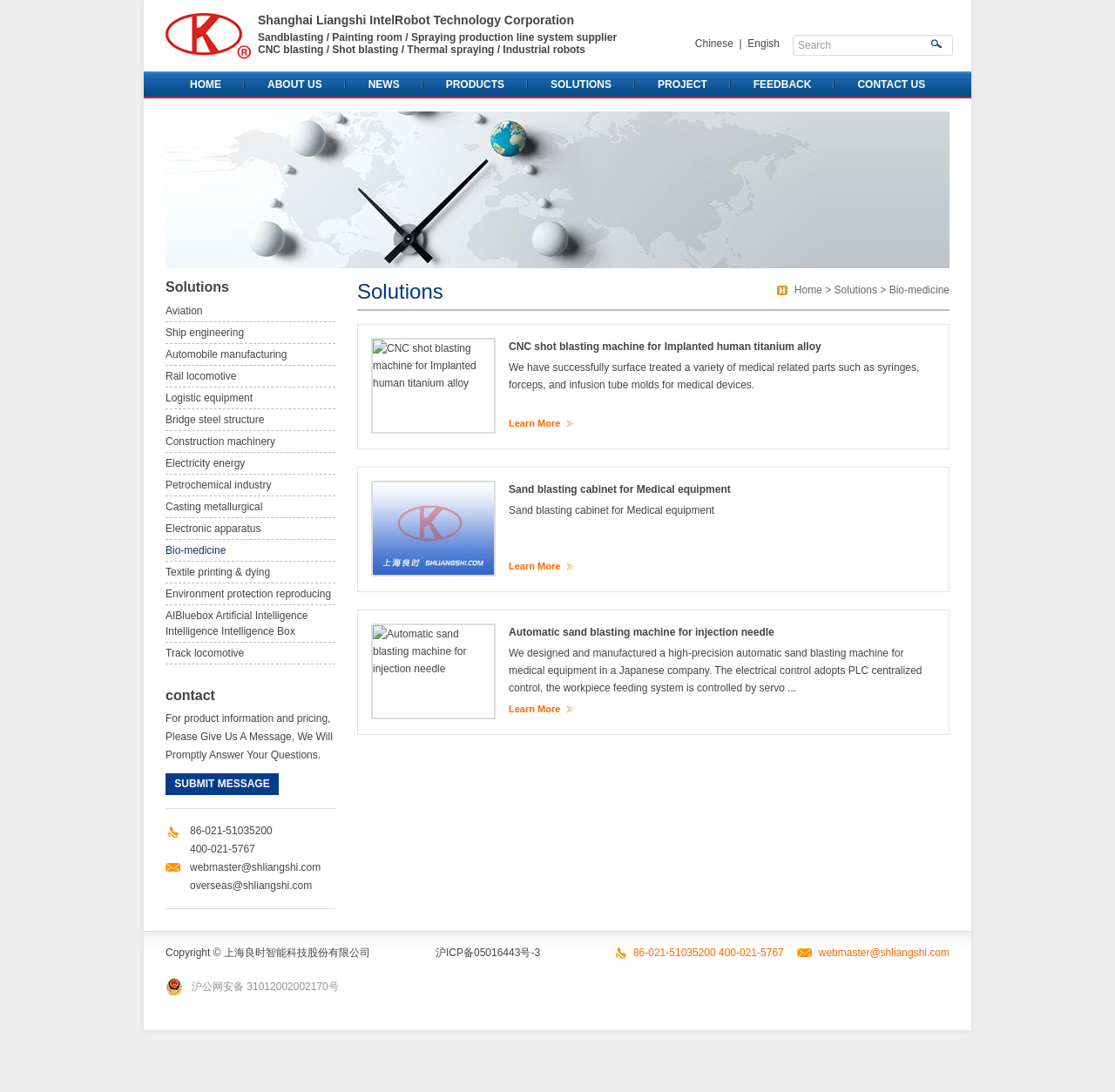Deliver a detailed narrative of the webpage's visual and textual elements.

The webpage is about Shanghai Liangshi IntelRobot Technology Corporation, a company that specializes in sandblasting, painting, and spraying production line systems. At the top of the page, there is a logo image and a heading that displays the company name. Below the logo, there is a search box with a "Search" button and a language selection option with links to "Chinese" and "English" versions of the website.

The main navigation menu is located below the search box, with links to "HOME", "ABOUT US", "NEWS", "PRODUCTS", "SOLUTIONS", "PROJECT", "FEEDBACK", and "CONTACT US". 

On the left side of the page, there is a section titled "Solutions" with links to various industries, including aviation, ship engineering, automobile manufacturing, and bio-medicine. 

The main content area is divided into two sections. The top section has a heading "Solutions" and features three images with corresponding headings and links to "CNC shot blasting machine for Implanted human titanium alloy", "Sand blasting cabinet for Medical equipment", and "Automatic sand blasting machine for injection needle". Each image is accompanied by a brief description of the product and a "Learn More" link.

The bottom section has a heading "contact" and provides contact information, including phone numbers, email addresses, and a message submission form.

At the bottom of the page, there is a copyright notice, a link to the company's ICP license, and a link to the website's webmaster.